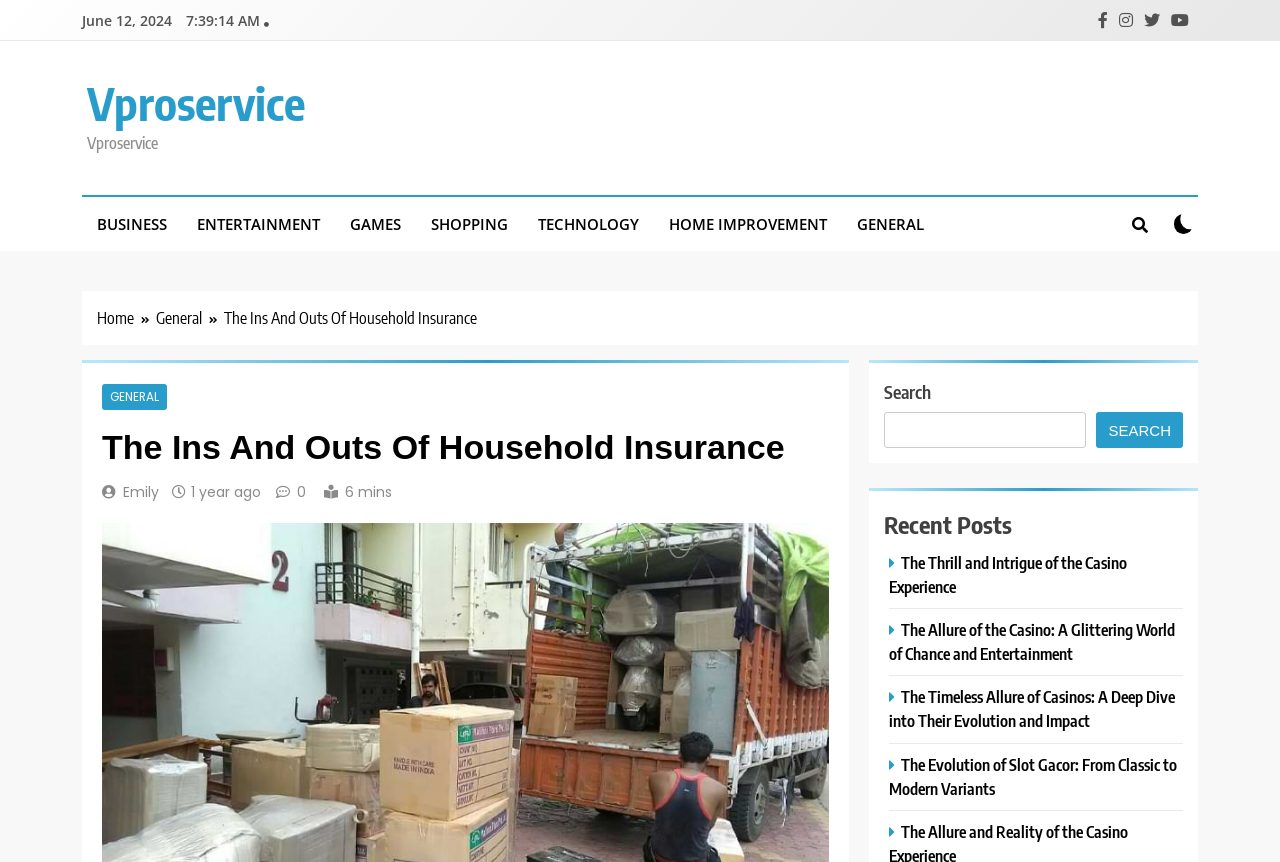What is the category of the article?
Observe the image and answer the question with a one-word or short phrase response.

GENERAL